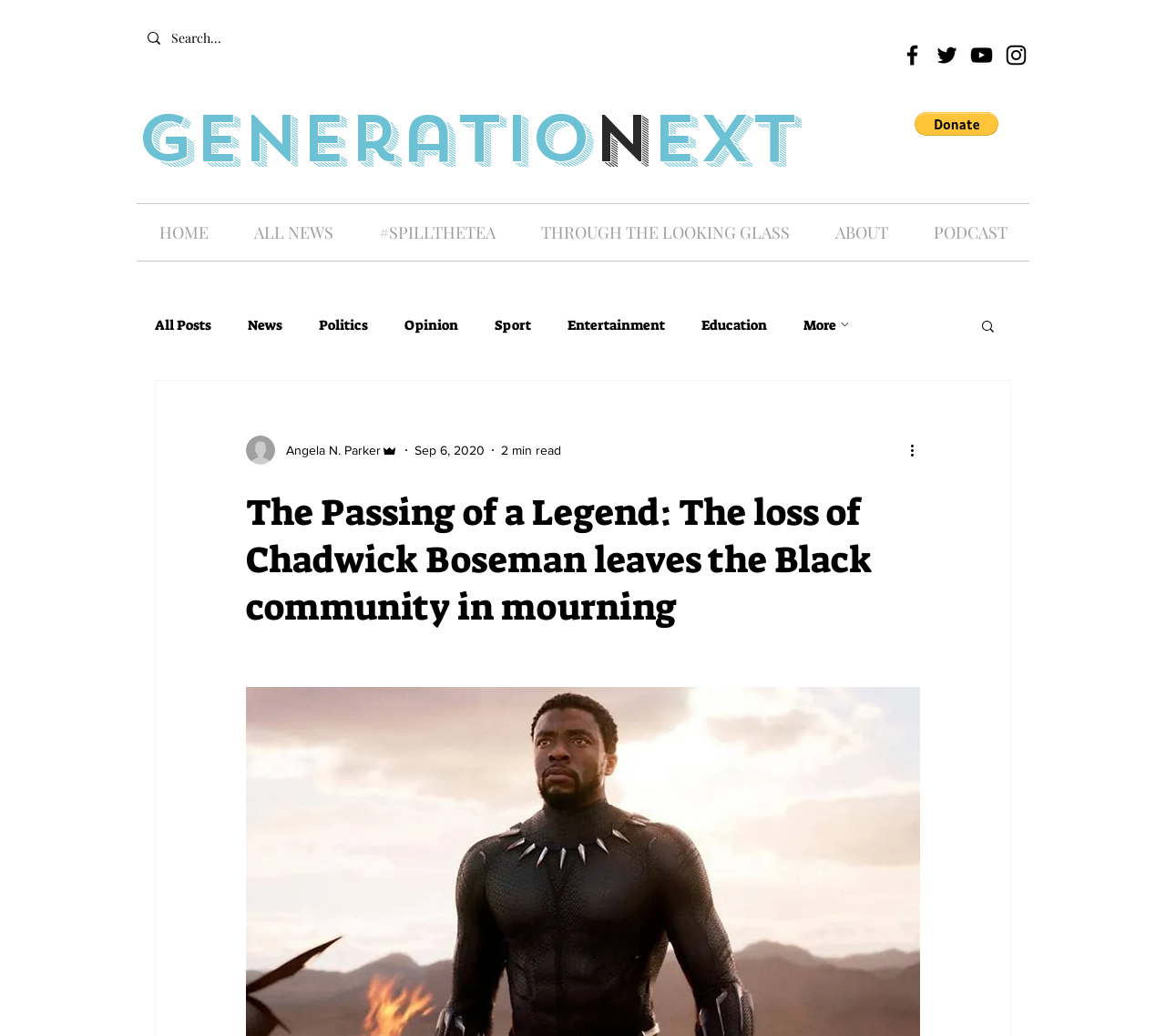What is the name of the social media platform with a bird logo?
Based on the image, give a concise answer in the form of a single word or short phrase.

Twitter